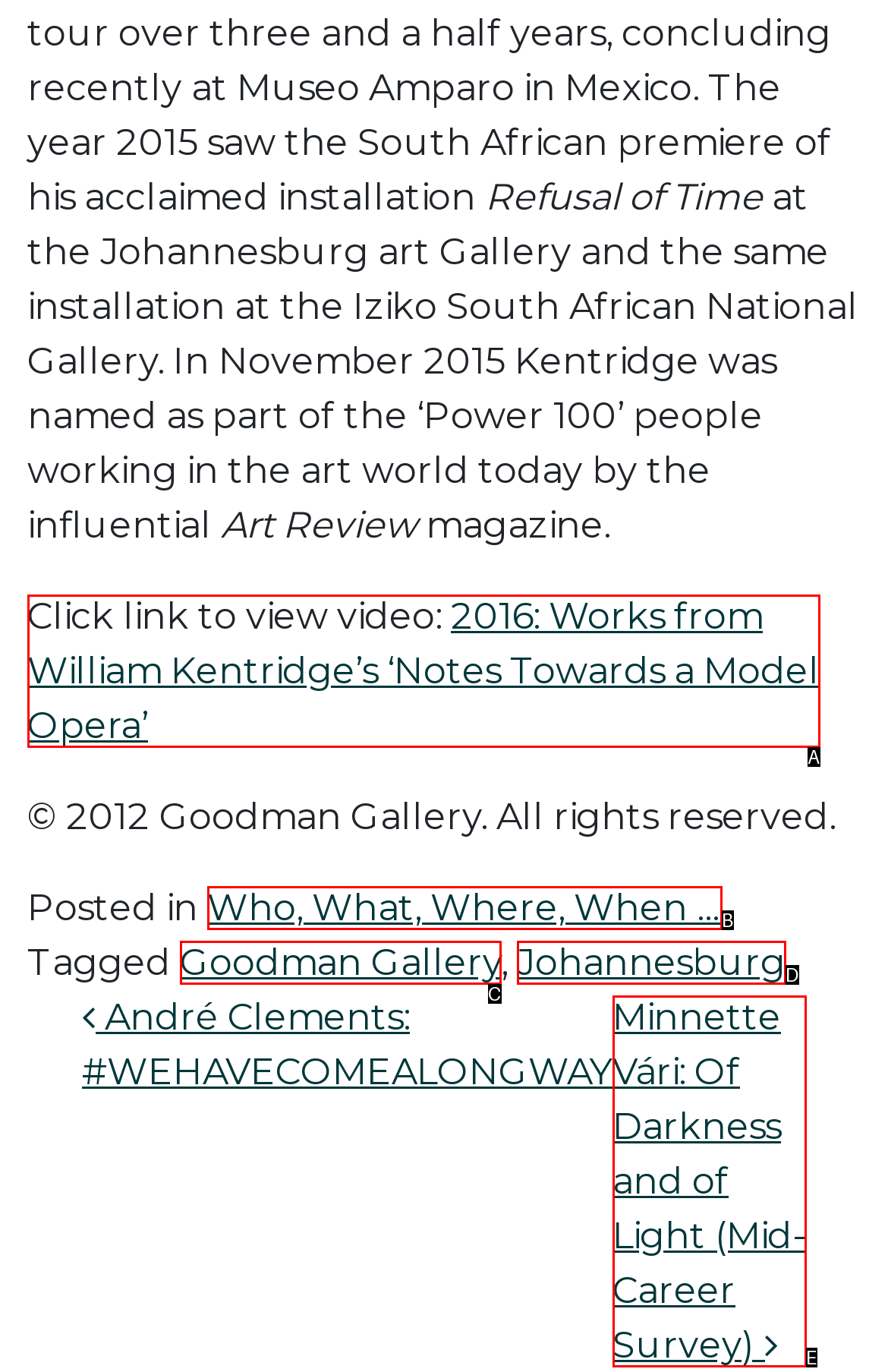From the given choices, indicate the option that best matches: Who, What, Where, When …
State the letter of the chosen option directly.

B